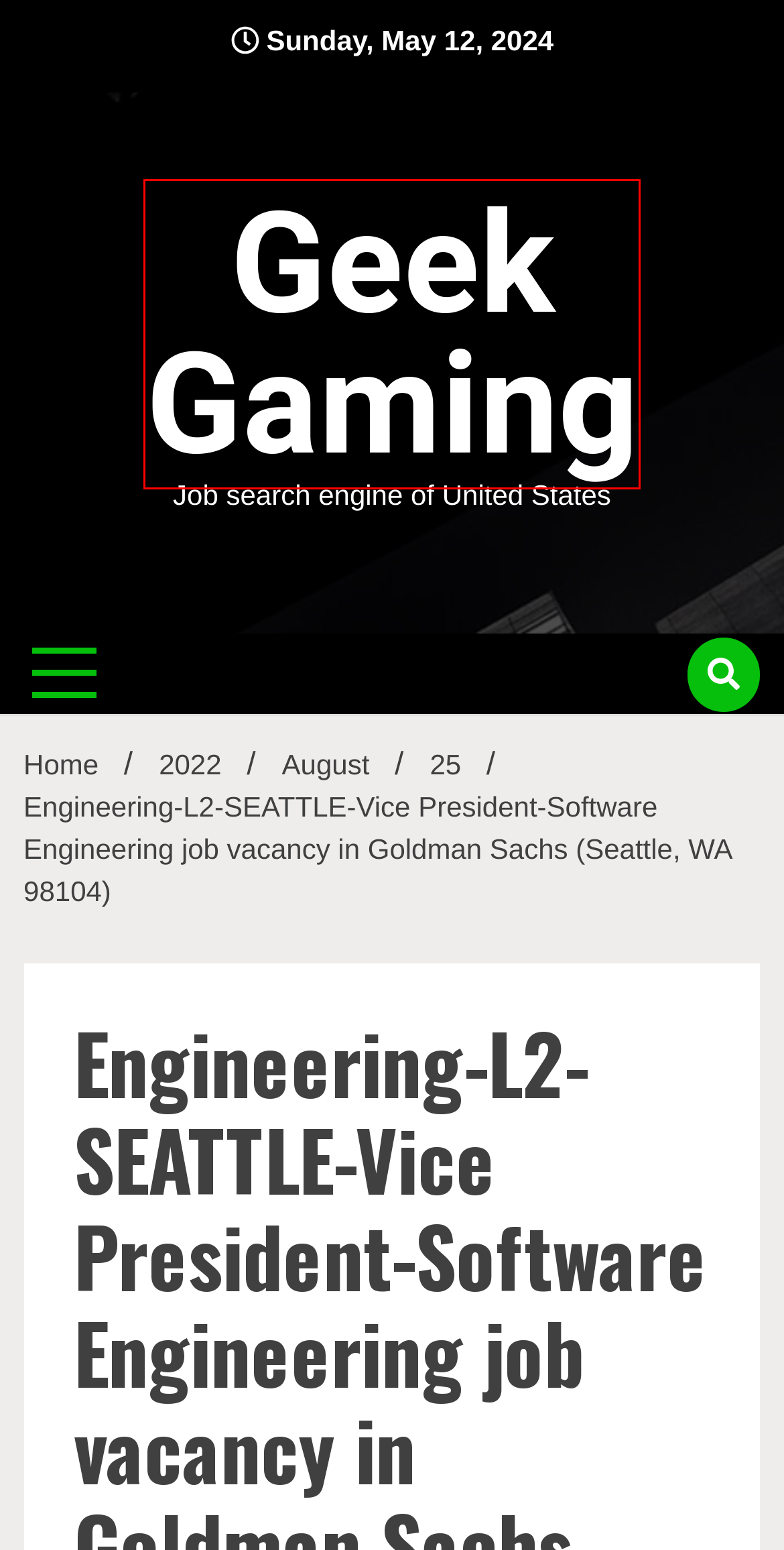A screenshot of a webpage is given, marked with a red bounding box around a UI element. Please select the most appropriate webpage description that fits the new page after clicking the highlighted element. Here are the candidates:
A. Elevate Your Experience: Embark on an Unparalleled Betting Journey with 96in - Geek Gaming
B. Harry - Geek Gaming
C. Geek Gaming
D. Conductor de Montacargas job vacancy in Propak Logistics, Inc. (Hermiston, OR 97838) - Geek Gaming
E. 0 - 2022 - Geek Gaming
F. Gambling – Geek Gaming
G. Jobs in USA – Geek Gaming
H. 8 - 2022 - Geek Gaming

C